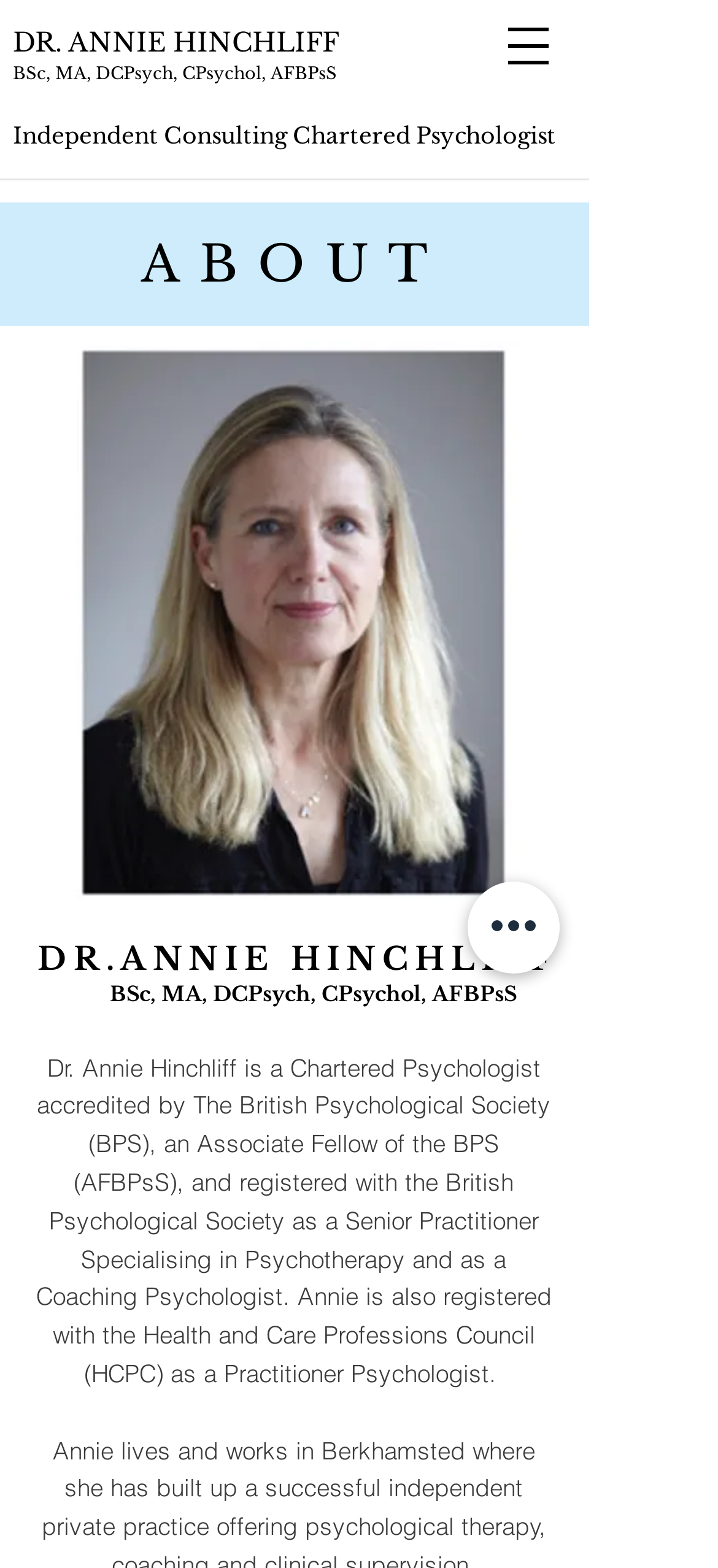Can you find and generate the webpage's heading?

DR. ANNIE HINCHLIFF  